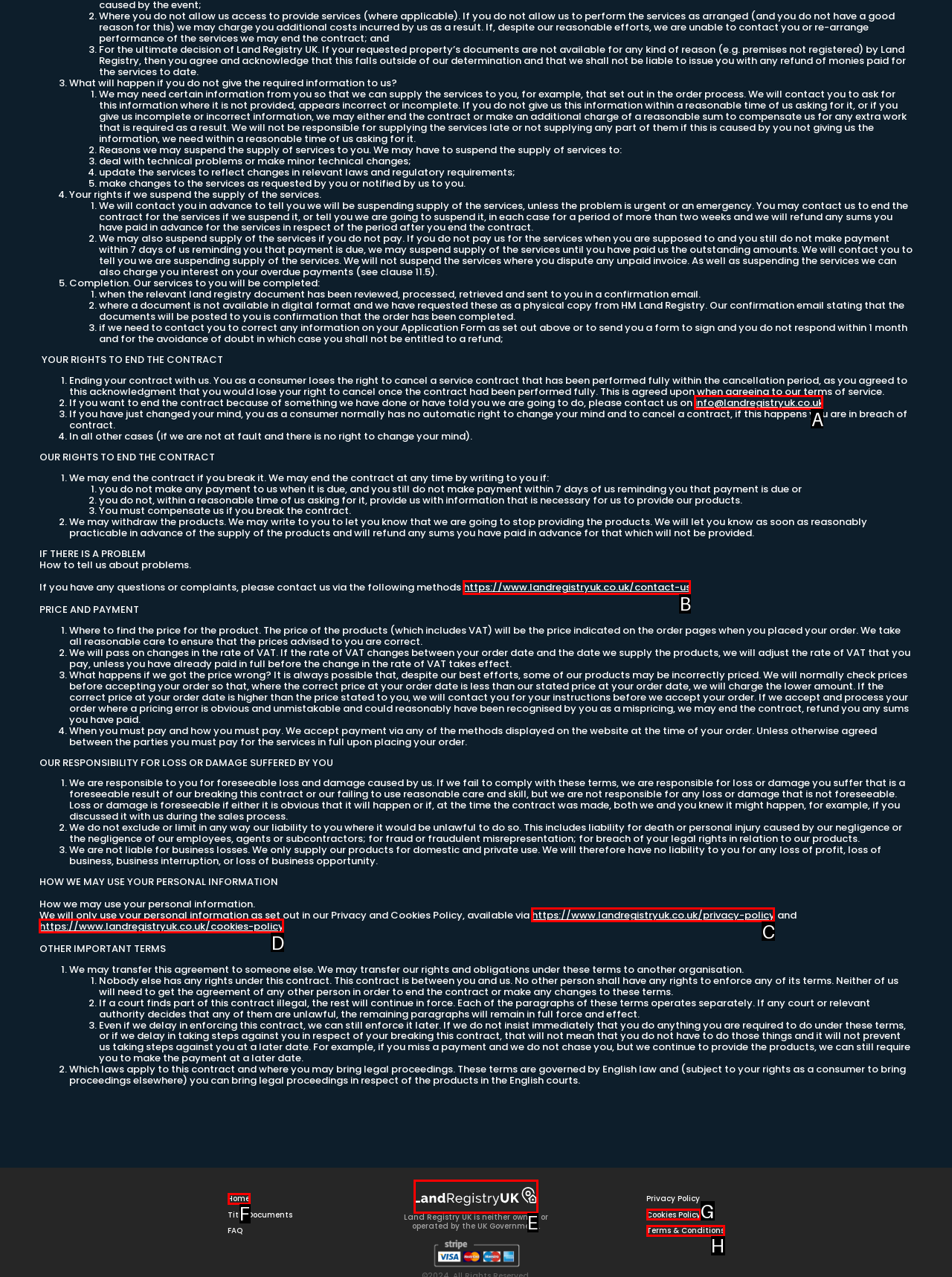Tell me which one HTML element best matches the description: Terms & Conditions
Answer with the option's letter from the given choices directly.

H